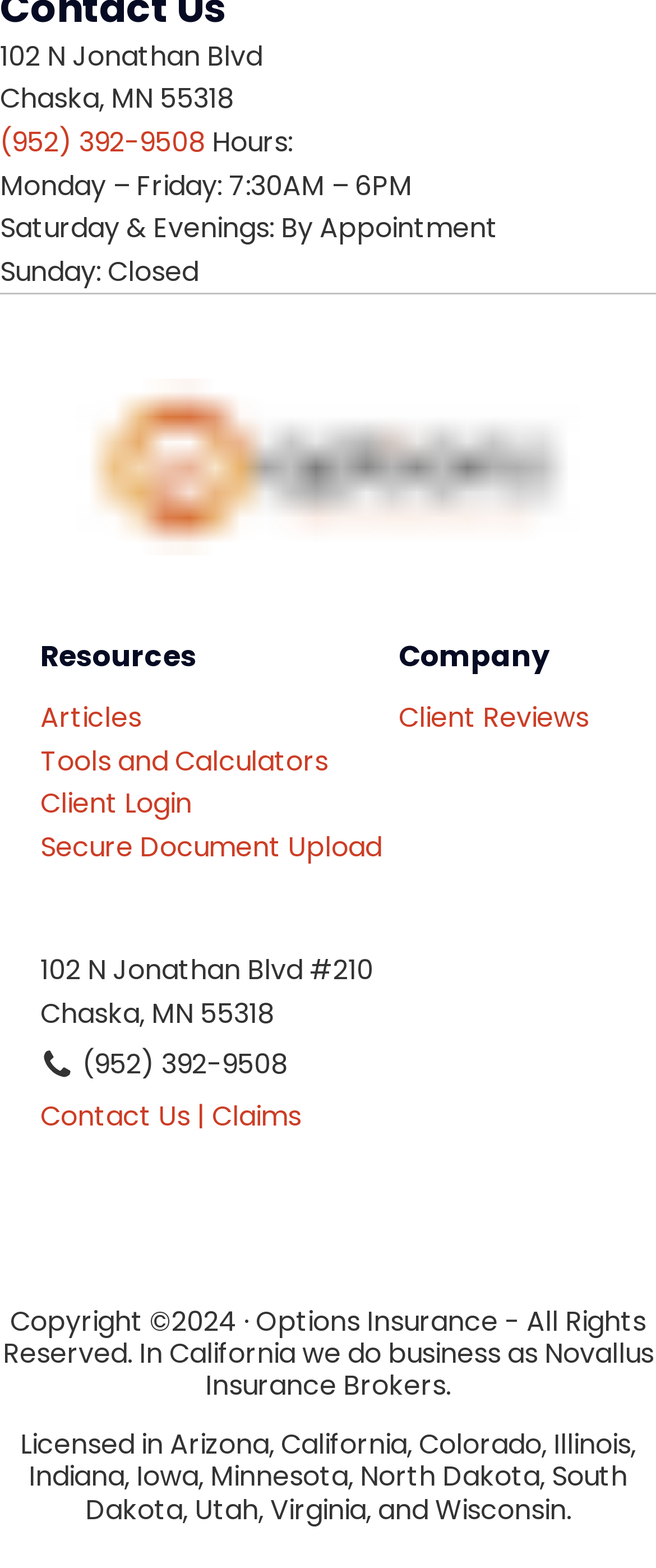Respond to the question below with a single word or phrase:
What is the phone number of the insurance company?

(952) 392-9508